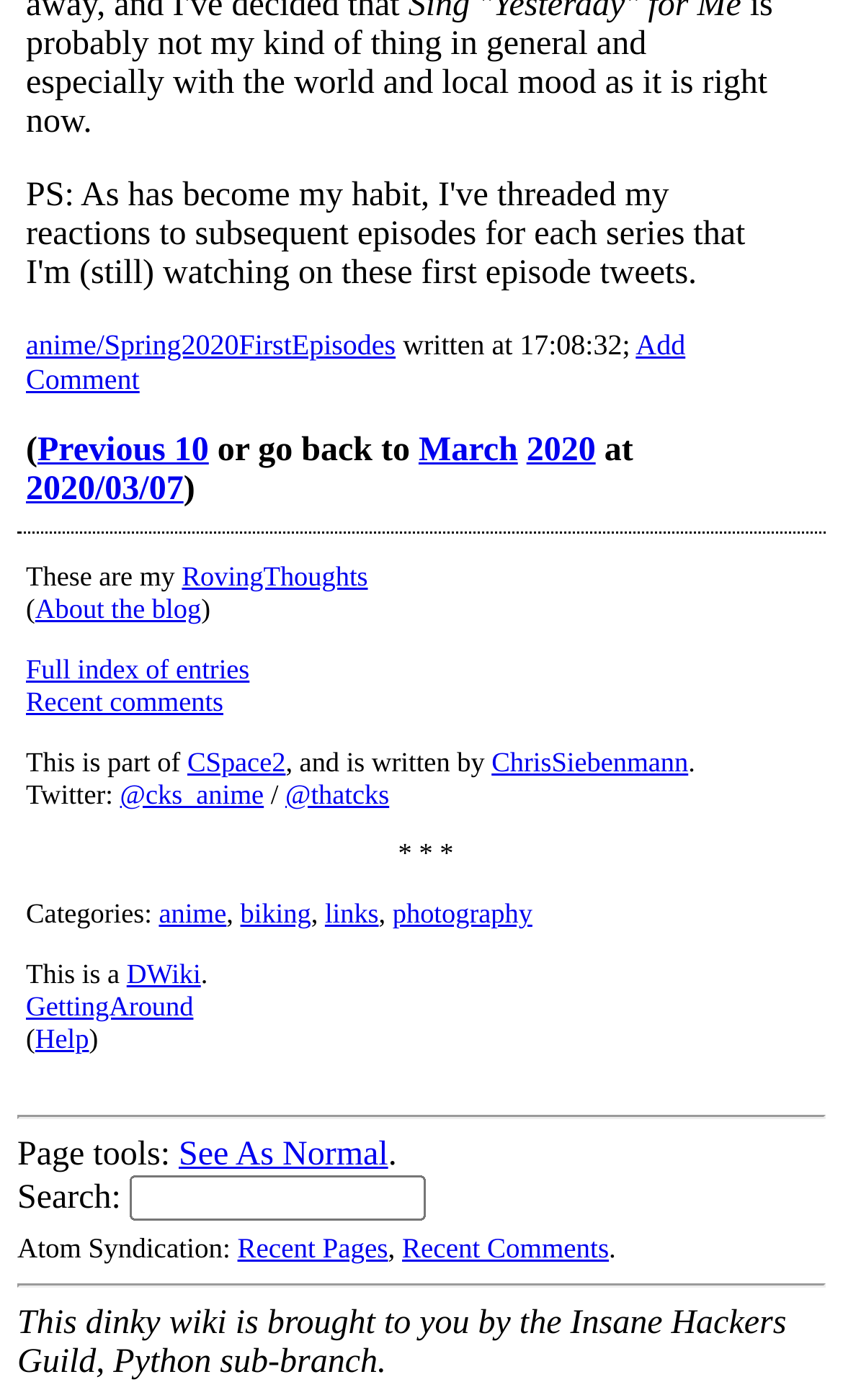What is the author's Twitter handle?
Using the image, answer in one word or phrase.

@cks_anime